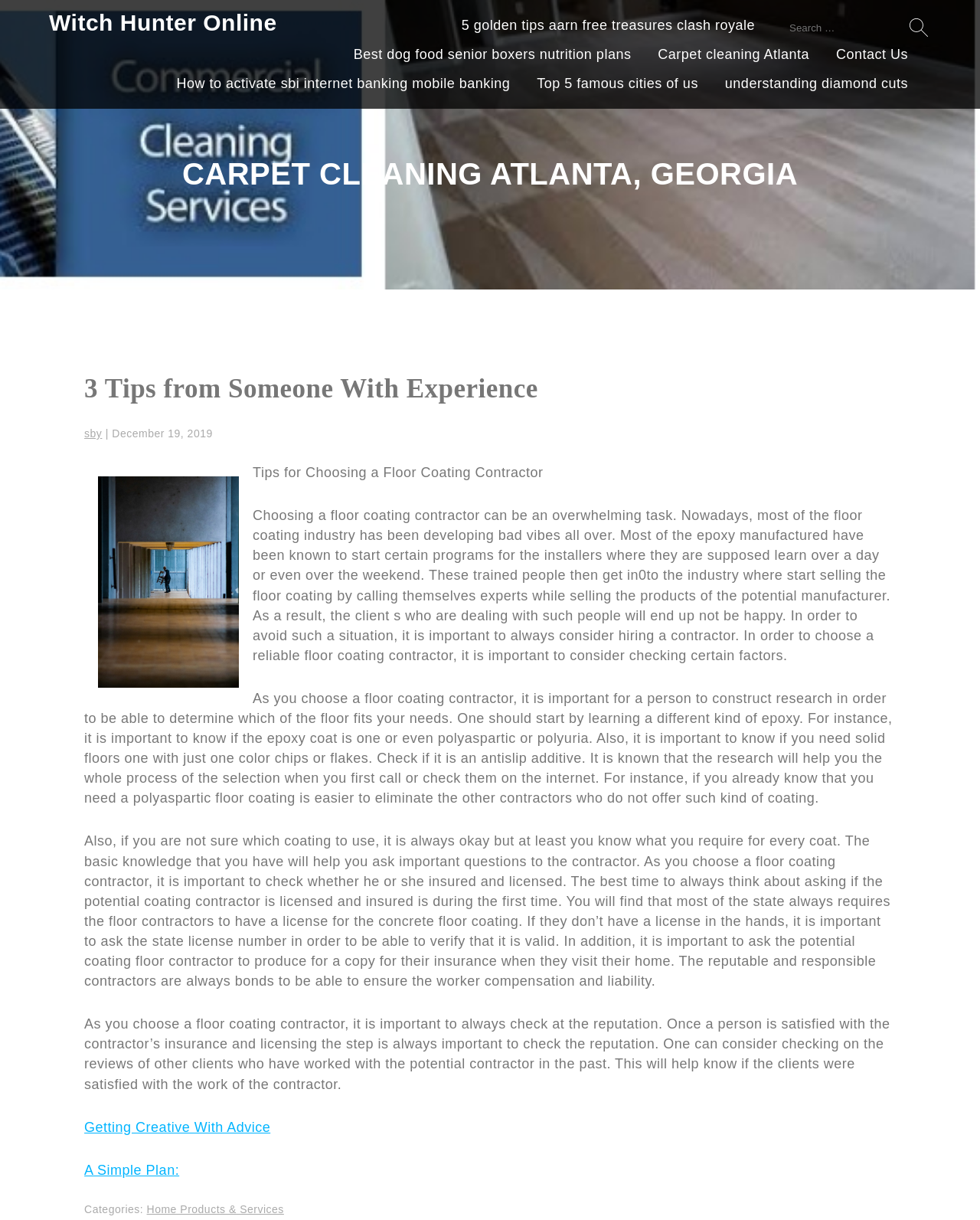How many links are there in the footer section?
Provide a short answer using one word or a brief phrase based on the image.

1